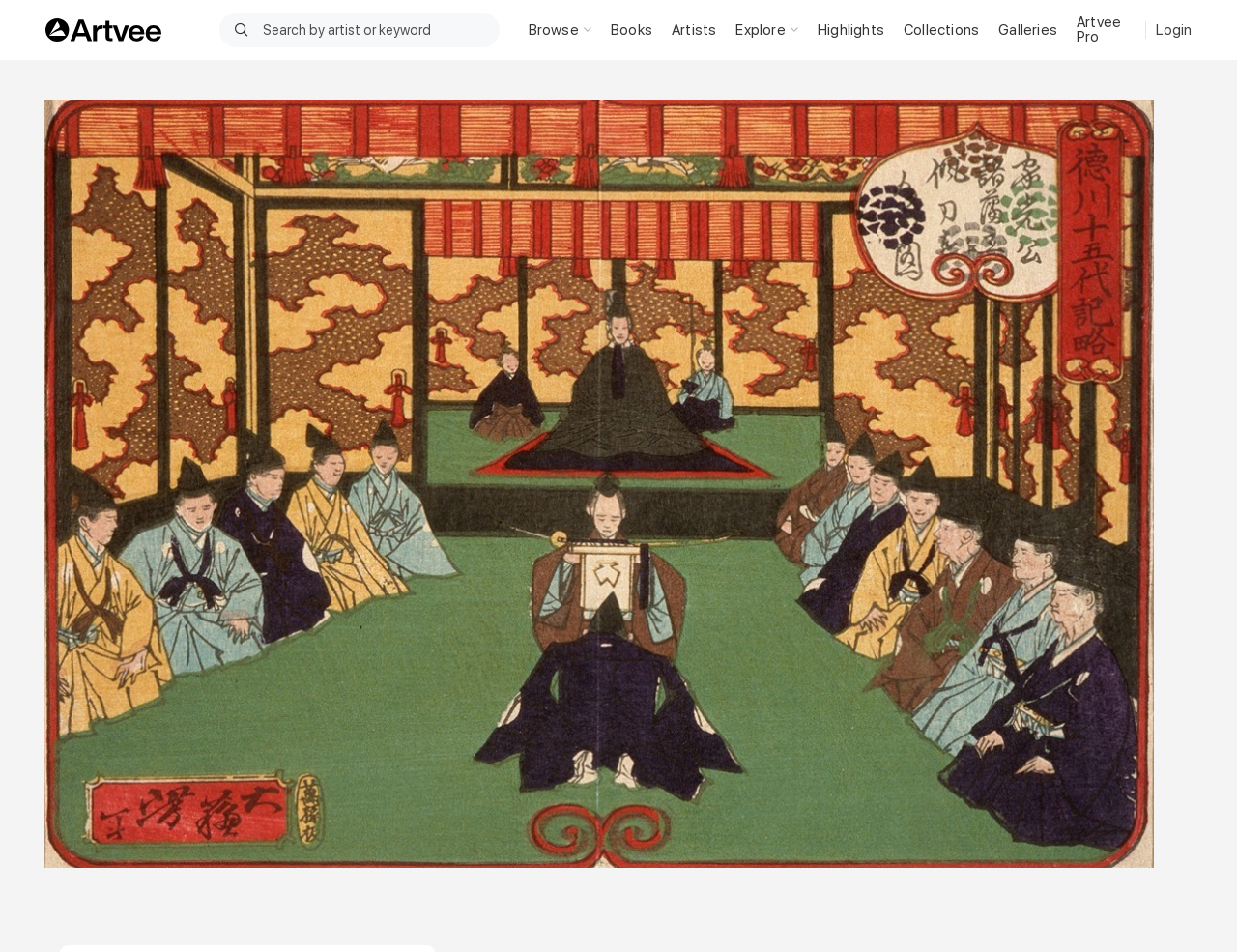Find the bounding box coordinates of the area to click in order to follow the instruction: "Browse artworks".

[0.419, 0.011, 0.486, 0.052]